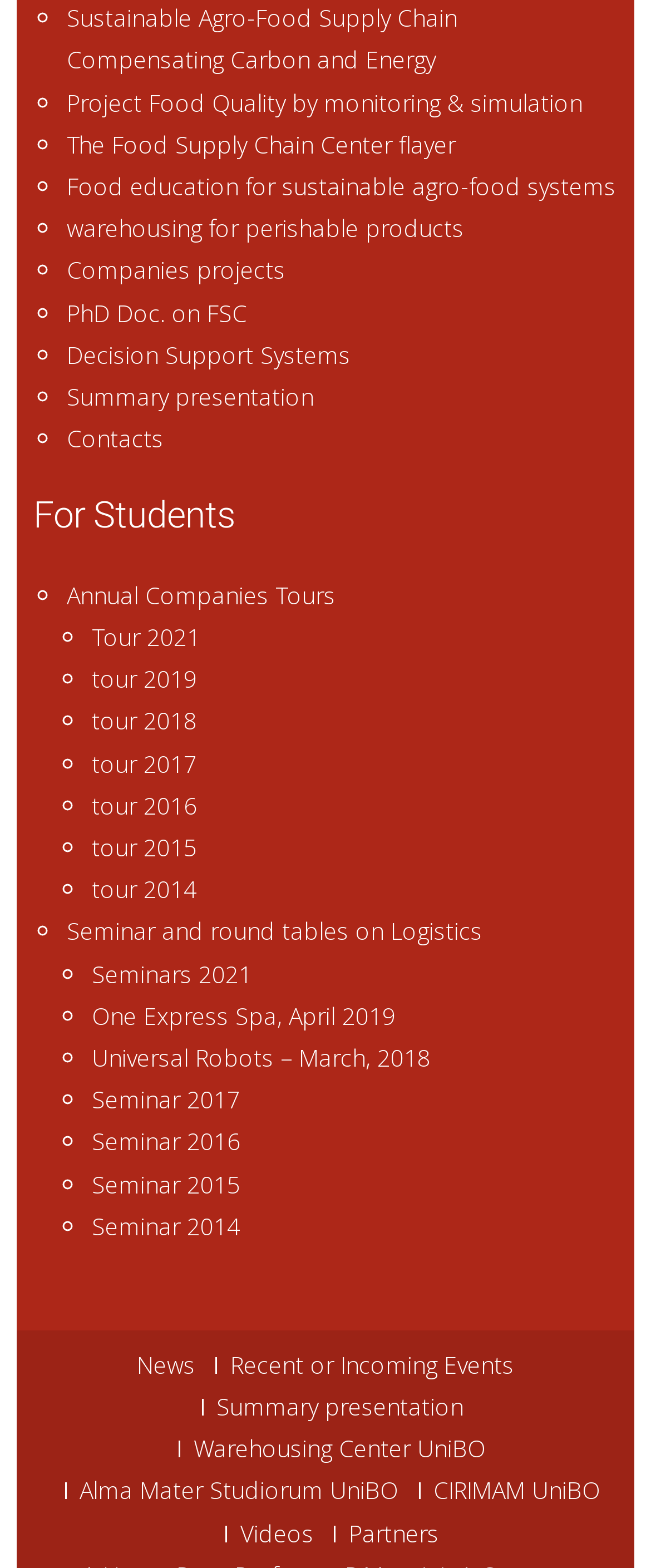Pinpoint the bounding box coordinates of the clickable element to carry out the following instruction: "Visit Warehousing Center UniBO."

[0.274, 0.919, 0.746, 0.93]